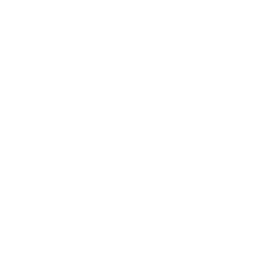How deep should Oriental Lilies be planted?
Please provide an in-depth and detailed response to the question.

The caption states that the Chinese lily can thrive in full sun to partial shade, requiring moderate spacing of 12 inches and a depth of 6 inches when planted, which indicates that Oriental Lilies should be planted at a depth of 6 inches.